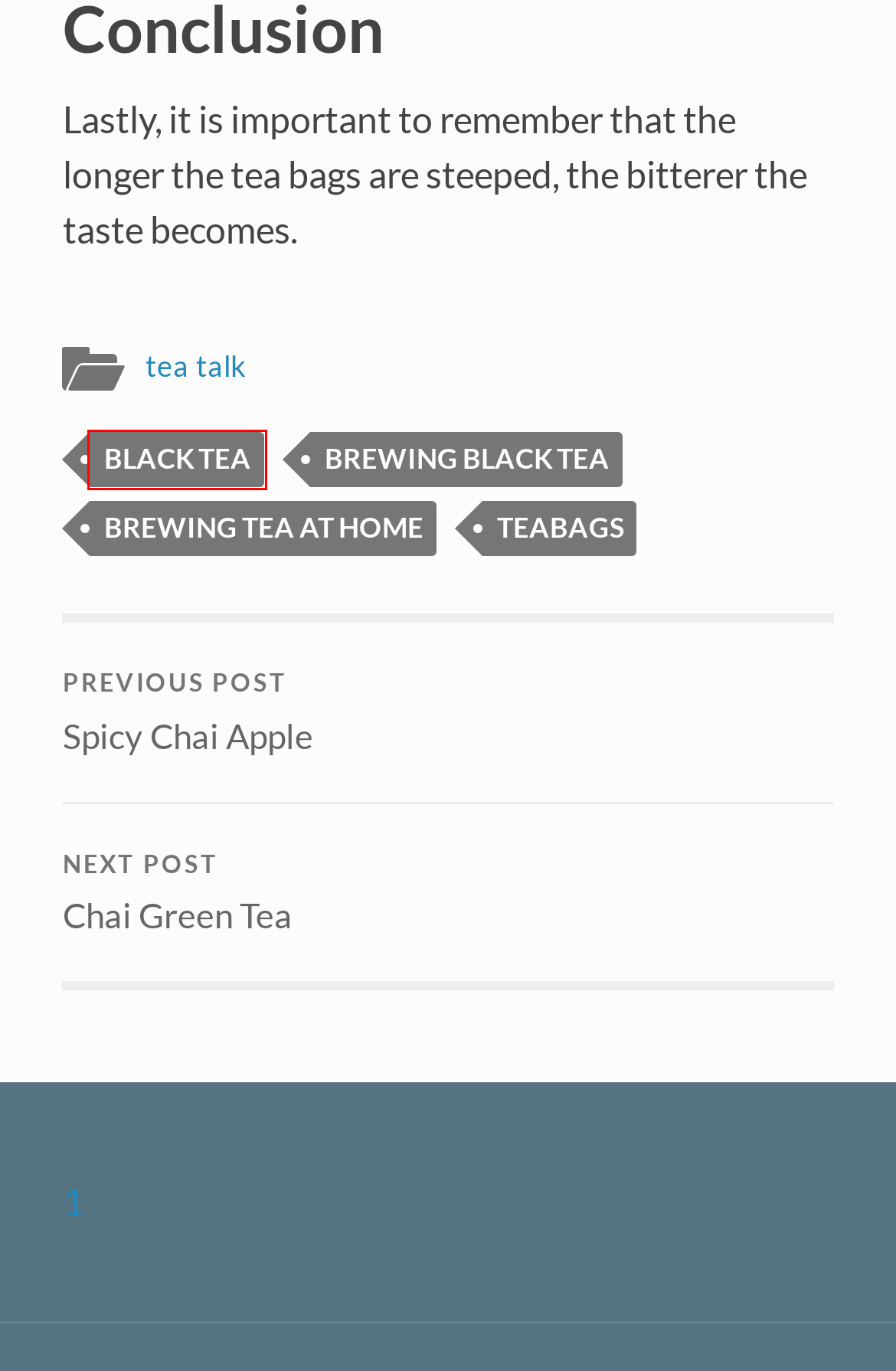You have received a screenshot of a webpage with a red bounding box indicating a UI element. Please determine the most fitting webpage description that matches the new webpage after clicking on the indicated element. The choices are:
A. brewing black tea Archives - Welcome to The TeaCupany your source for Tea info
B. Spicy Chai Apple
C. brewing tea at home Archives - Welcome to The TeaCupany your source for Tea info
D. black tea Archives - Welcome to The TeaCupany your source for Tea info
E. Articles - Welcome to The TeaCupany your source for Tea info
F. Chai Green Tea
G. Welcome to The TeaCupany your source for Tea info - Your place for Tea Info
H. teabags Archives - Welcome to The TeaCupany your source for Tea info

D